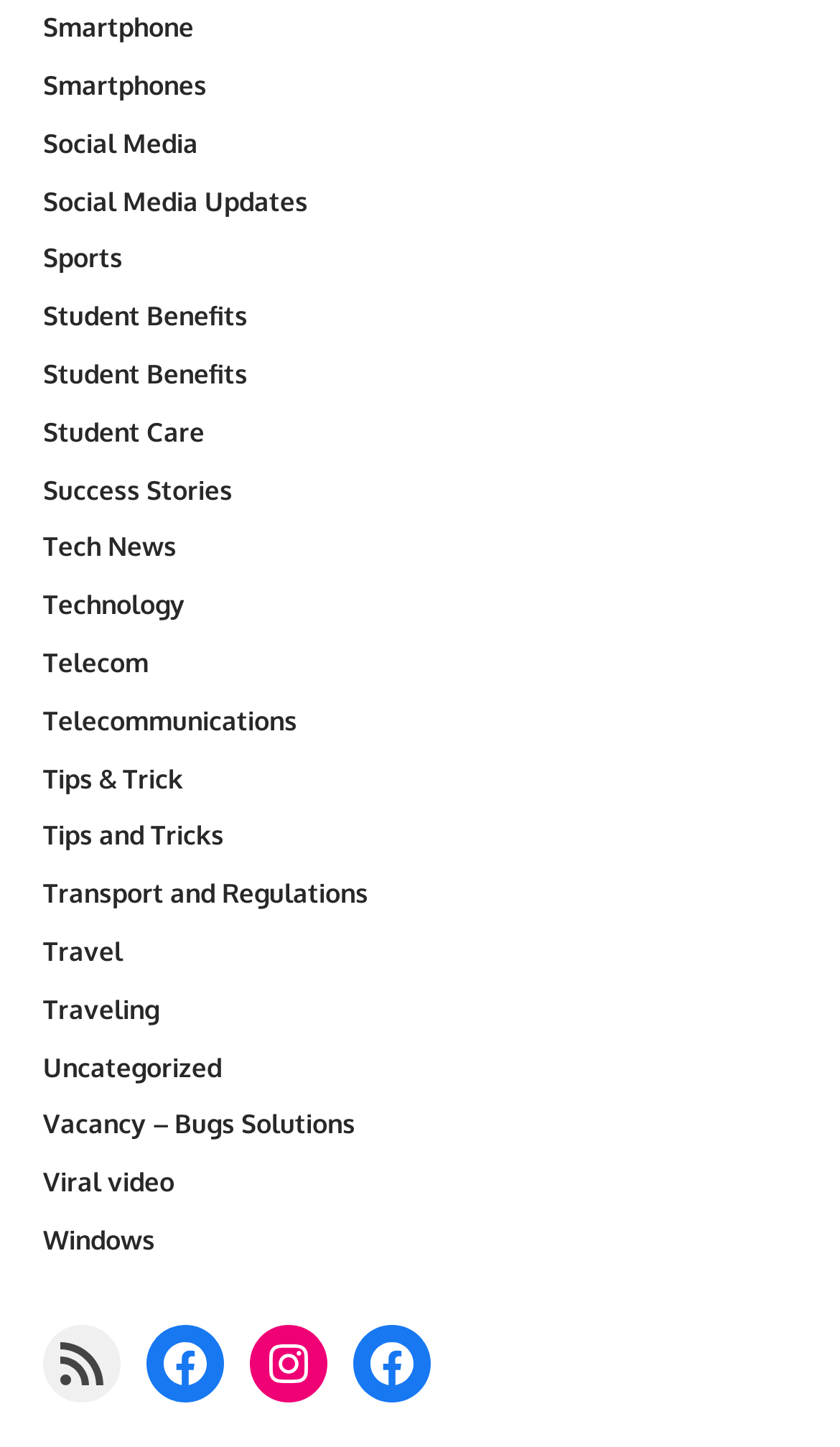Find the bounding box coordinates for the element that must be clicked to complete the instruction: "Subscribe to RSS Feed". The coordinates should be four float numbers between 0 and 1, indicated as [left, top, right, bottom].

[0.051, 0.915, 0.144, 0.969]